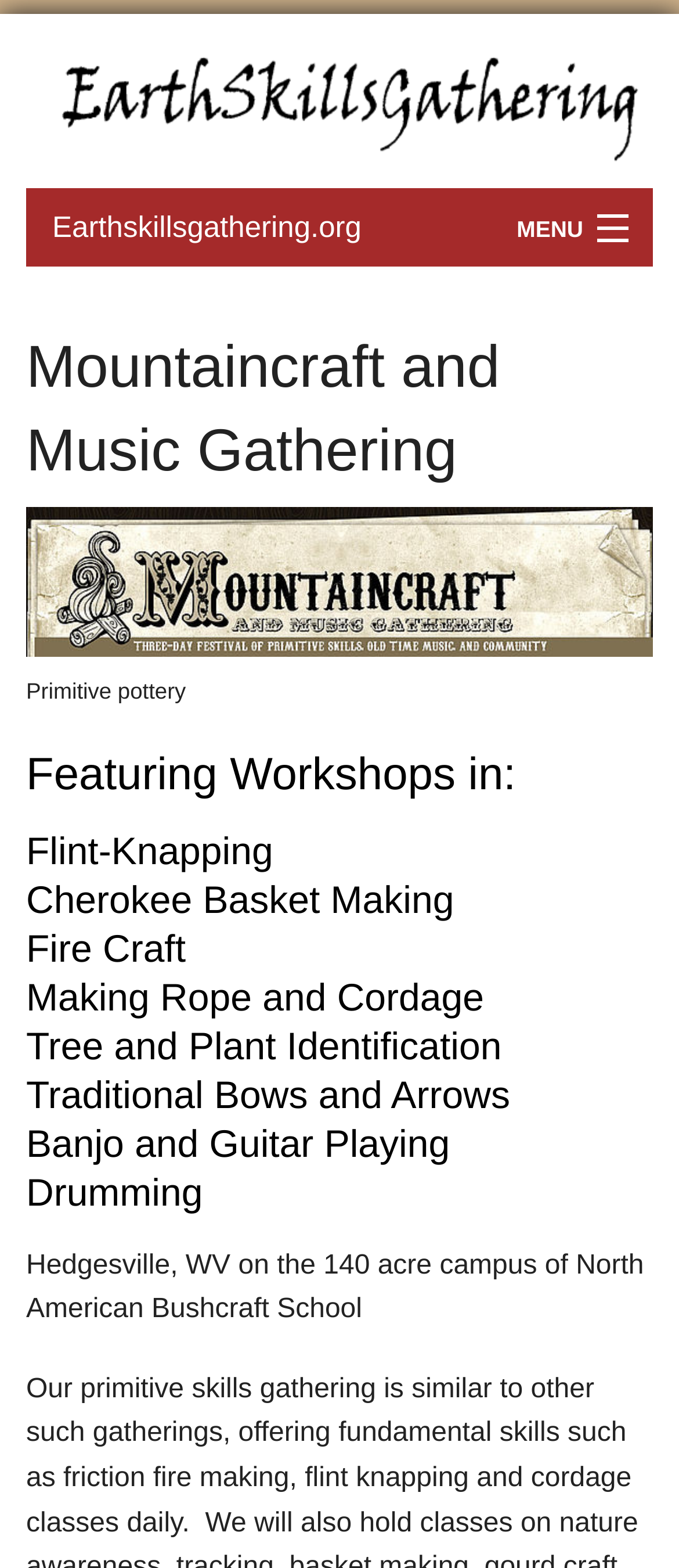Answer the following inquiry with a single word or phrase:
How many links are there in the top navigation menu?

5